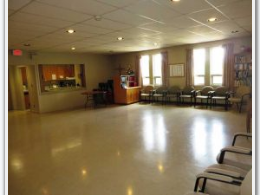Thoroughly describe everything you see in the image.

The image depicts a spacious, well-lit room within a church facility, designed for gatherings and meetings. The room features a polished, light-colored floor that reflects the warm overhead lighting, enhancing the inviting atmosphere. Along one side, a row of plastic chairs is neatly arranged, providing ample seating for attendees. 

In the background, you can see a kitchenette area with a small serving counter and cabinetry, suggesting the room's potential for hosting events or group activities. Large windows allow natural light to flood the space, creating an airy and open feel. This environment serves as a versatile gathering place for church events, meetings, or community activities, reflecting the church's commitment to providing inclusive spaces for its members and guests.